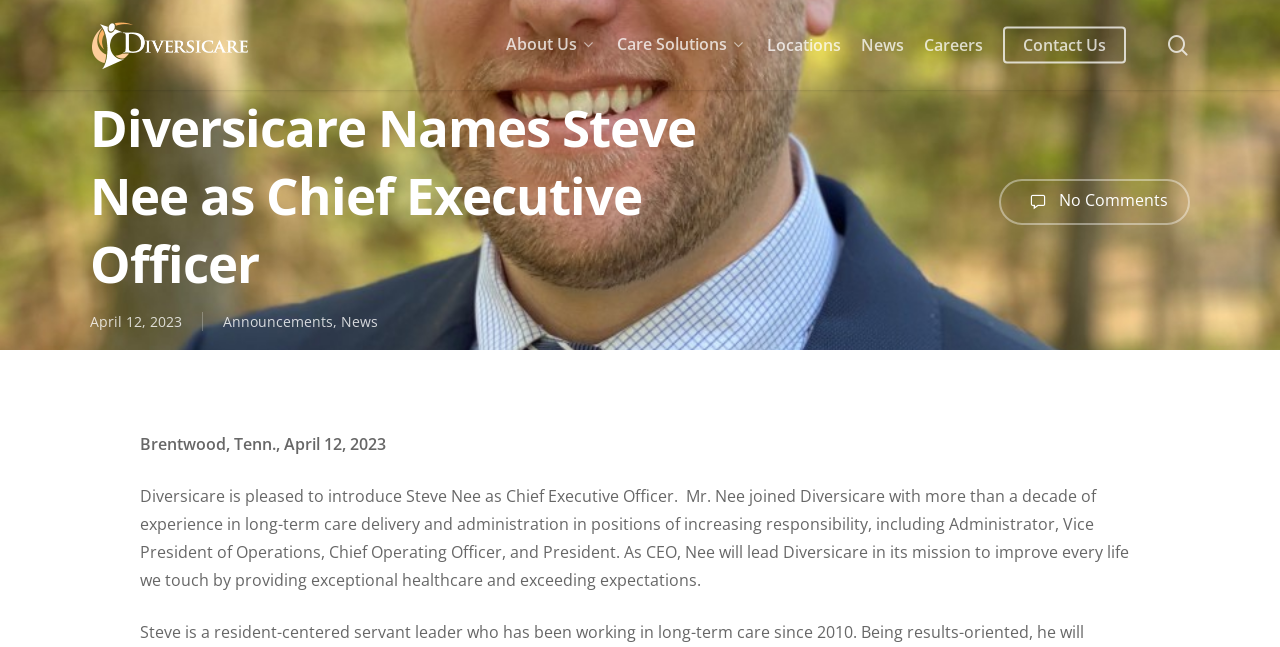Please find the bounding box coordinates for the clickable element needed to perform this instruction: "Search for something".

[0.07, 0.286, 0.93, 0.403]